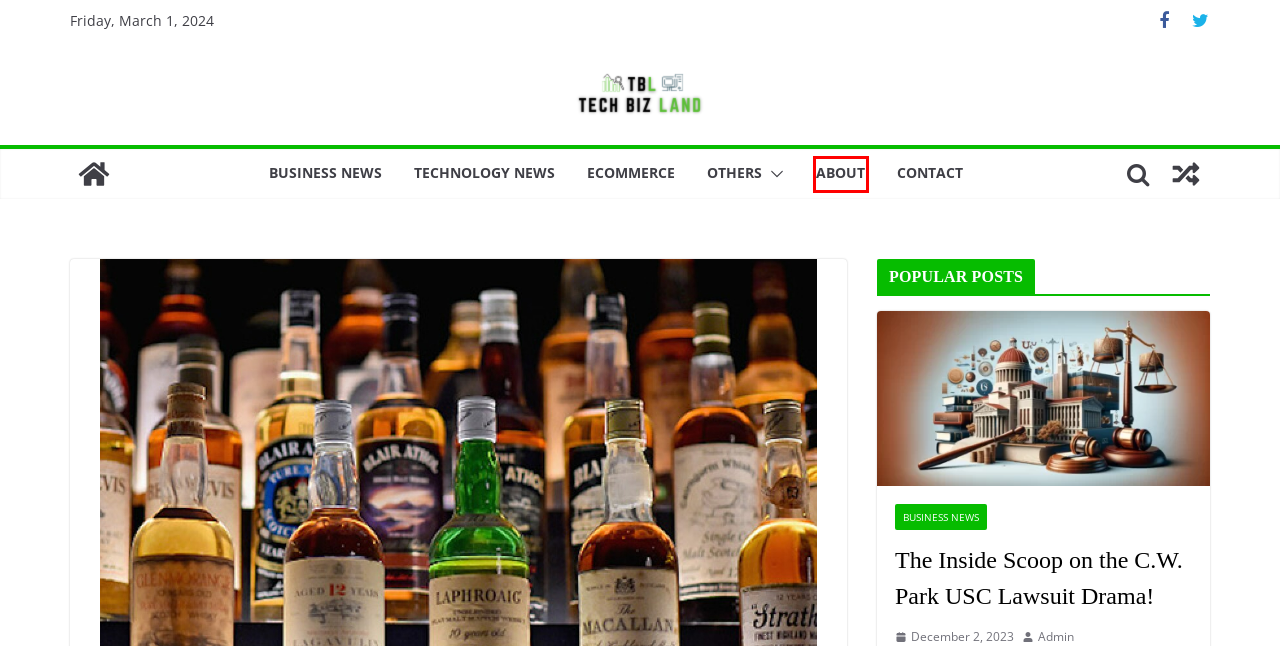You are given a screenshot of a webpage within which there is a red rectangle bounding box. Please choose the best webpage description that matches the new webpage after clicking the selected element in the bounding box. Here are the options:
A. Elon Musk's Candid Confession - The Loneliness of a Visionary
B. Business News Archives - Tech Biz land
C. Tech Biz land - Land of Business and Technology
D. Technology News Archives - Tech Biz land
E. About - Tech Biz land
F. The Inside Scoop on the C.W. Park USC Lawsuit Drama!
G. Contact Us - Tech Biz Land
H. Elon Musk made history as the first person ever to lose $200 billion in wealth

E